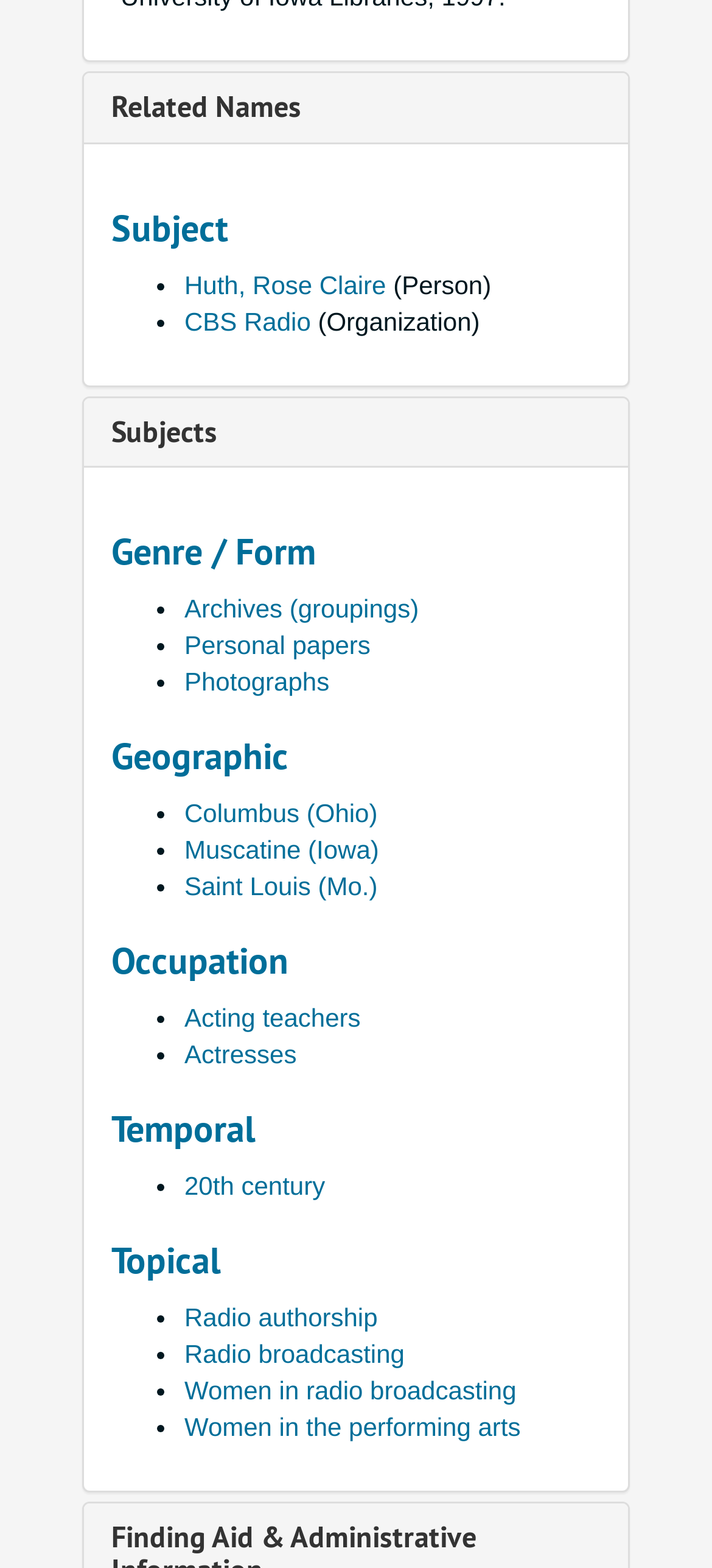Please identify the bounding box coordinates of the element that needs to be clicked to execute the following command: "View Radio authorship". Provide the bounding box using four float numbers between 0 and 1, formatted as [left, top, right, bottom].

[0.259, 0.831, 0.53, 0.849]